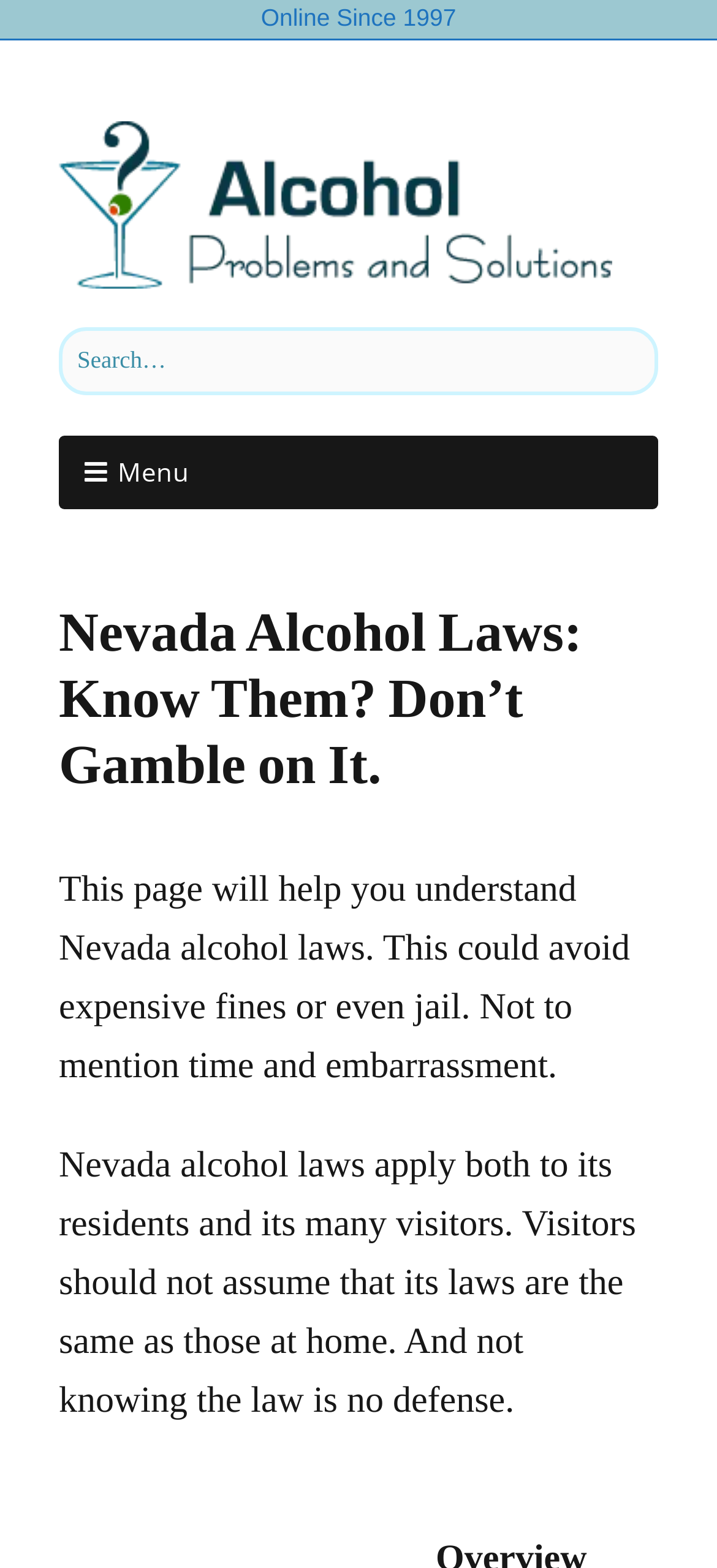Answer the question briefly using a single word or phrase: 
What is the year this website has been online?

1997